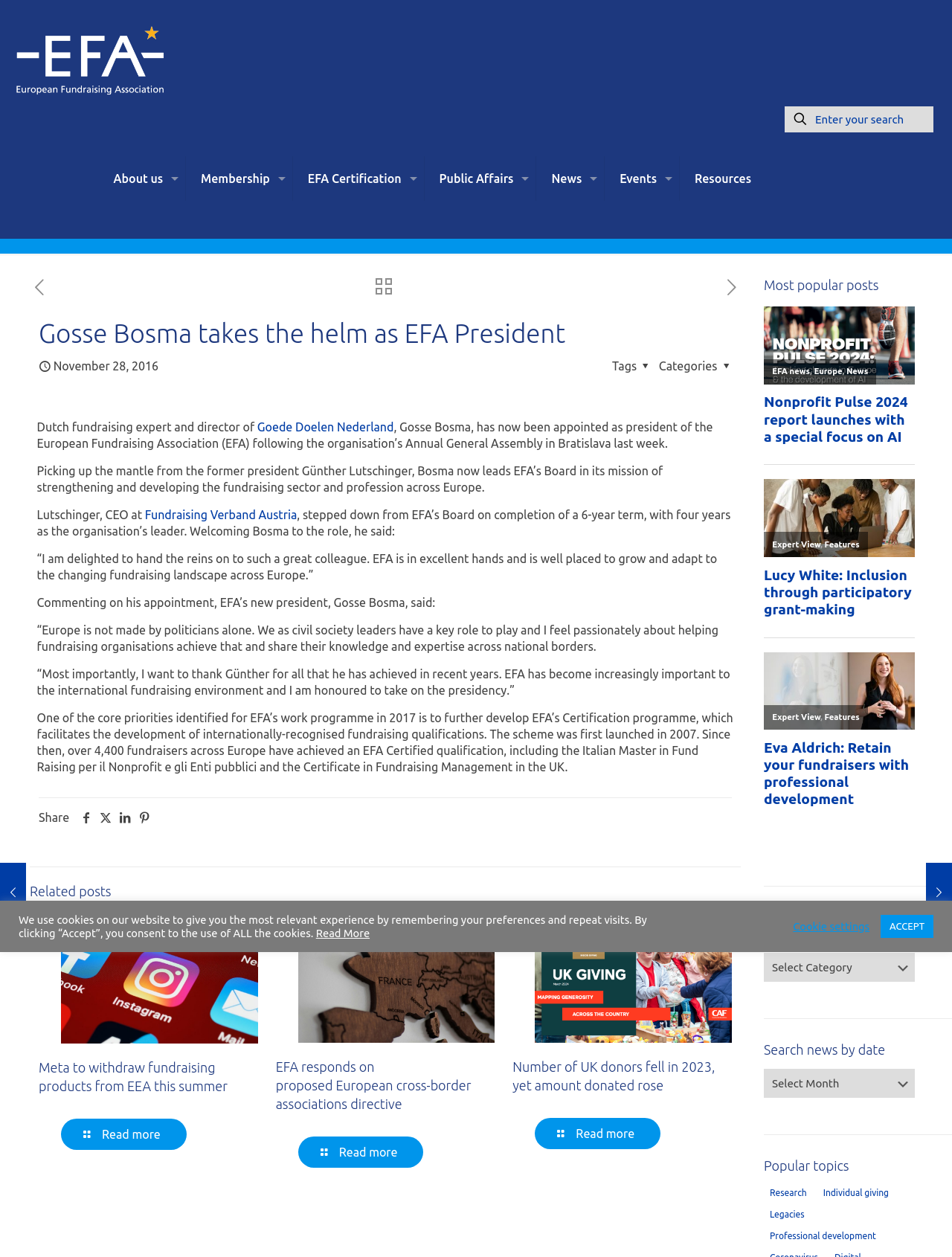Look at the image and answer the question in detail:
What is the name of the former president of EFA?

The answer can be found in the article section of the webpage, where it is mentioned that 'Picking up the mantle from the former president Günther Lutschinger, Bosma now leads EFA’s Board in its mission of strengthening and developing the fundraising sector and profession across Europe.'